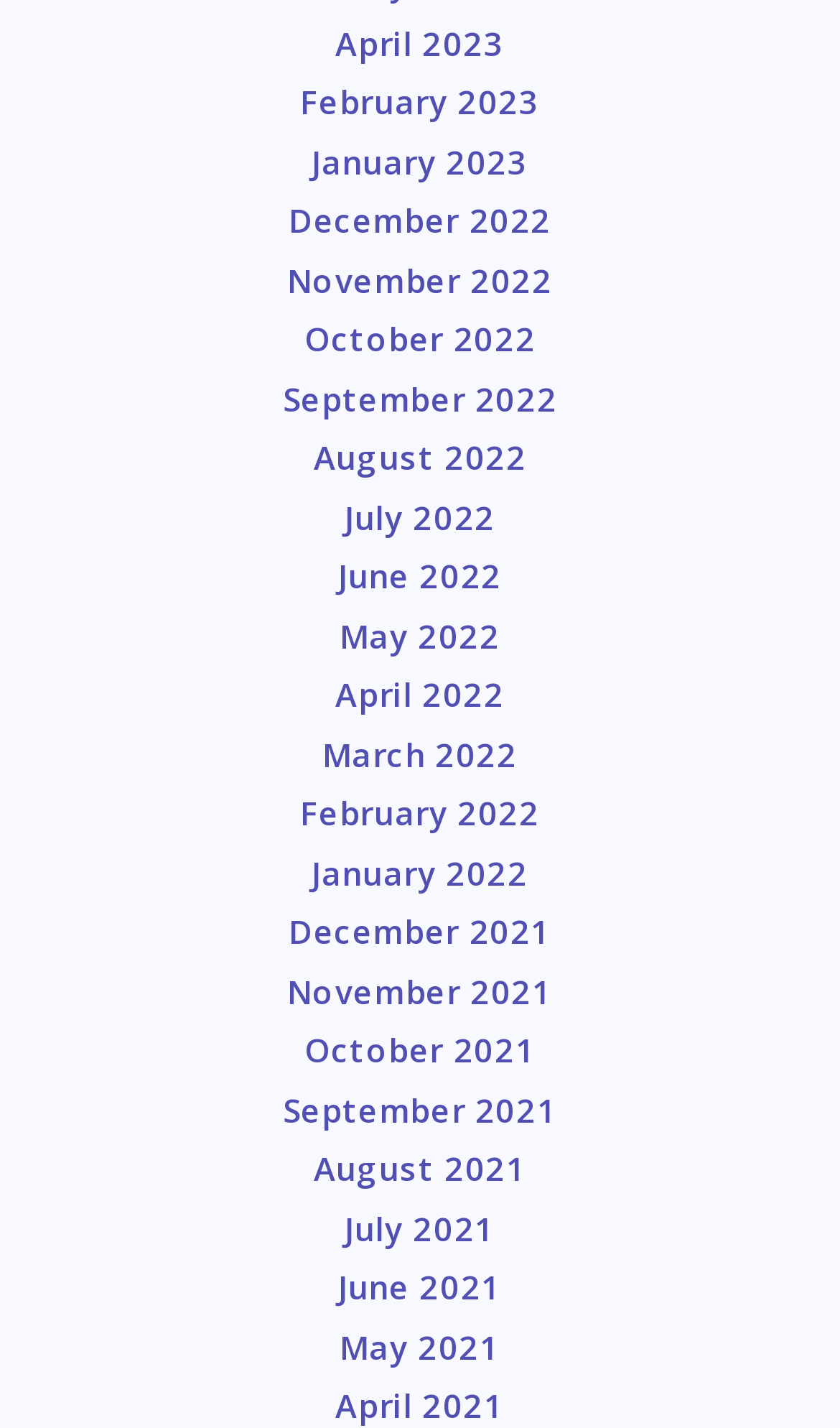Pinpoint the bounding box coordinates of the element you need to click to execute the following instruction: "Visit the Responsive Brix Premium Child WordPress Theme website". The bounding box should be represented by four float numbers between 0 and 1, in the format [left, top, right, bottom].

None